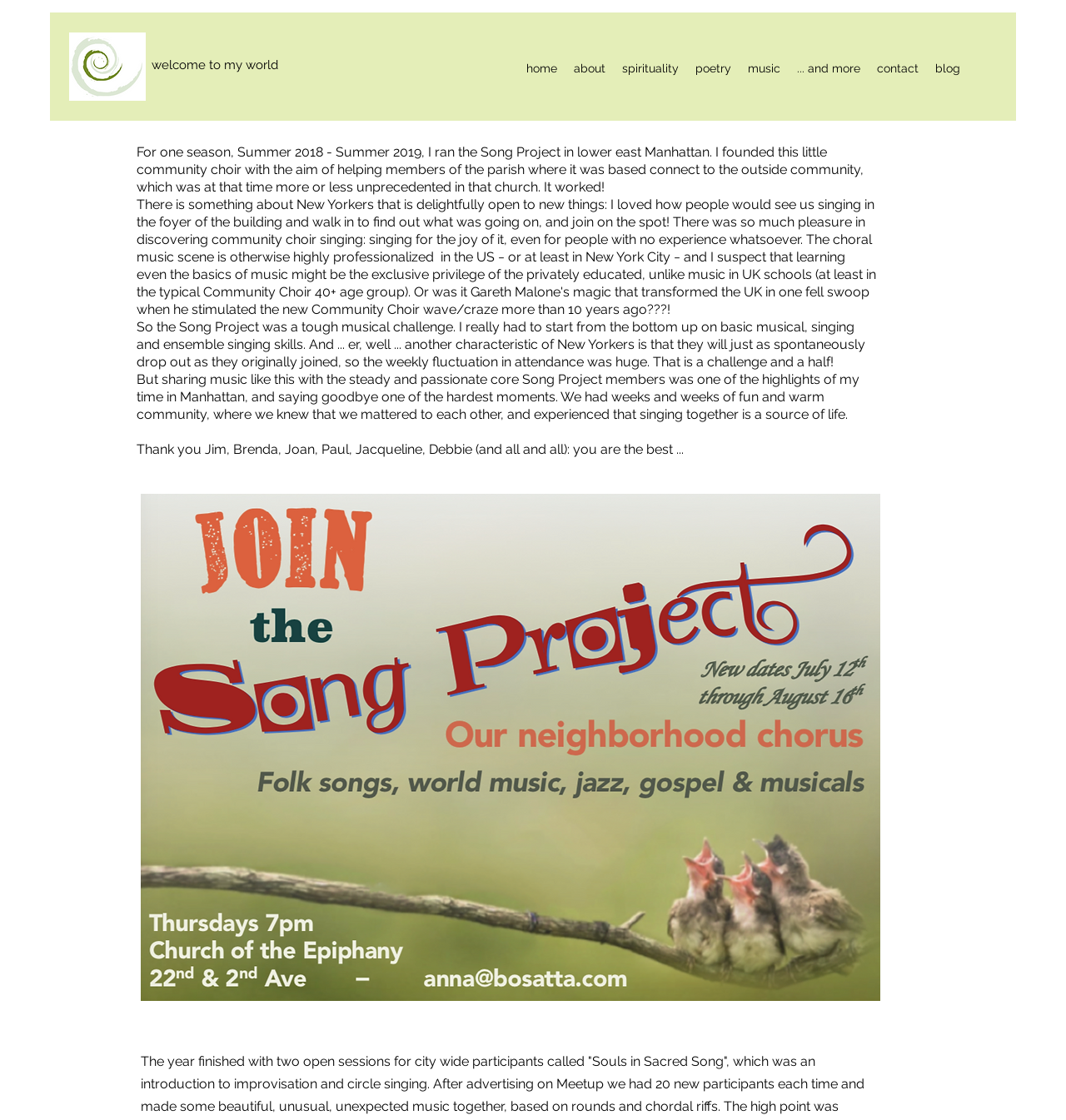What is the type of image shown at the bottom of the page?
Examine the image and provide an in-depth answer to the question.

The image at the bottom of the page is described as 'Screen Shot 2019-03-24 at 23.04.52.png', which suggests that it is a screenshot.